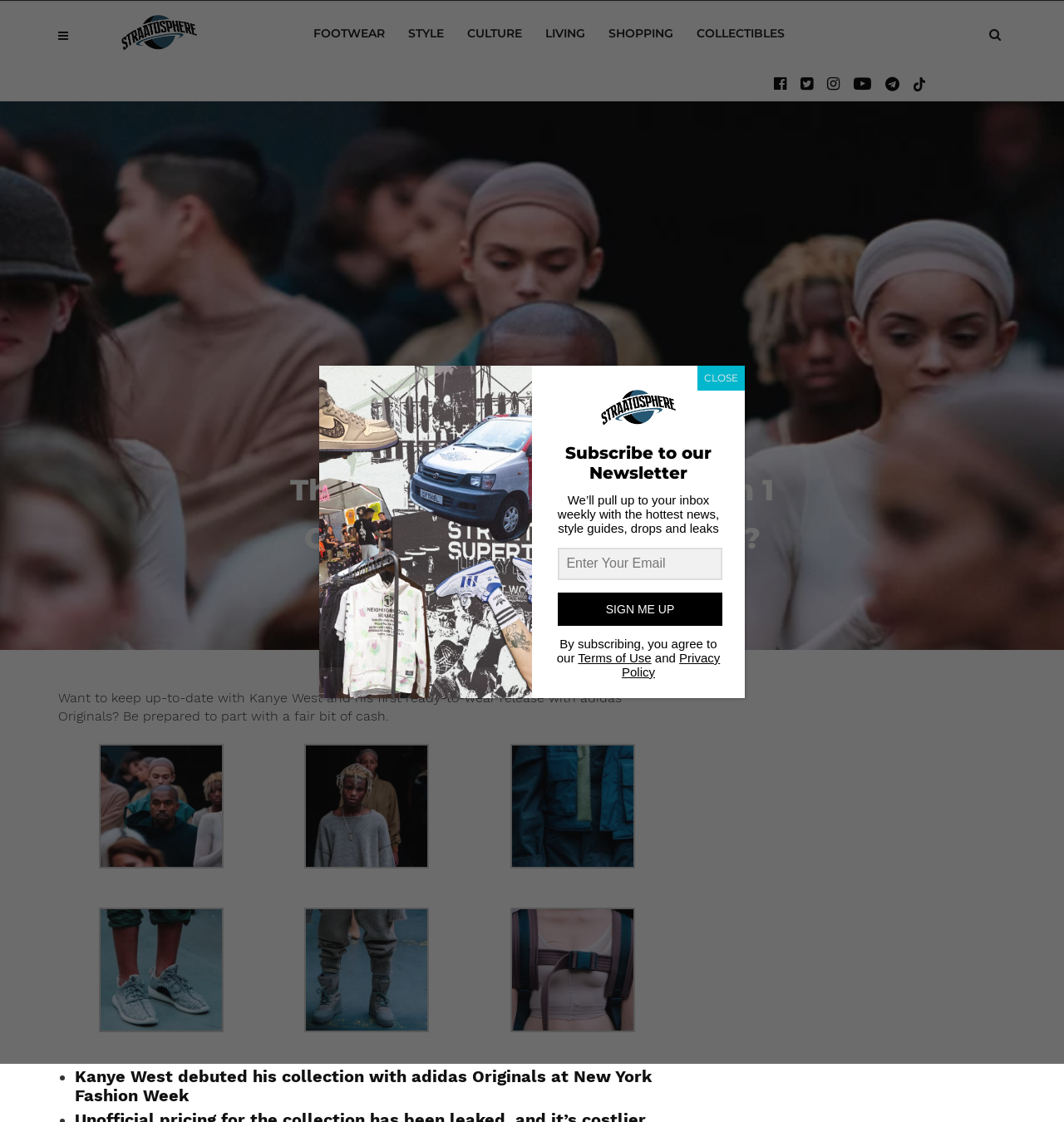Specify the bounding box coordinates of the element's region that should be clicked to achieve the following instruction: "Click on the Kanye West Yeezy Season 1 link". The bounding box coordinates consist of four float numbers between 0 and 1, in the format [left, top, right, bottom].

[0.093, 0.711, 0.21, 0.728]